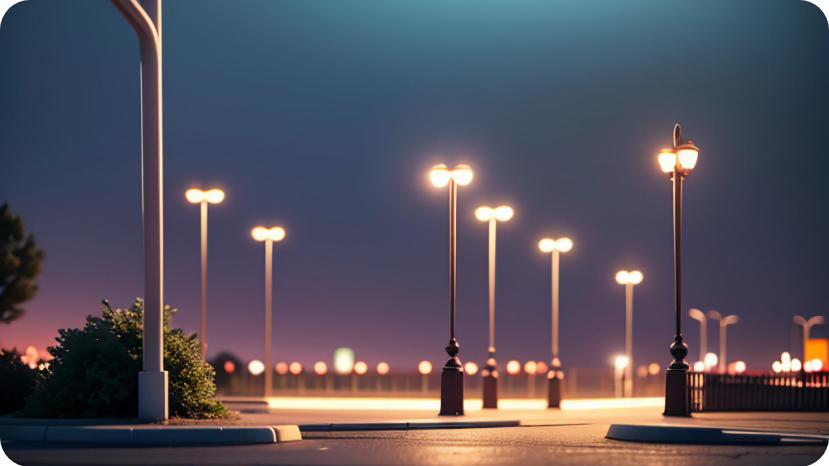Illustrate the image with a detailed caption.

The image captures a serene nighttime urban landscape, illuminated by a series of modern LED light poles. These poles, designed with elegant fixtures, cast a warm glow that enhances the ambiance of the area. The scene is framed by lush greenery, adding a touch of nature to the well-lit surroundings. As the gentle glow from the lights contrasts with the deep blue of the evening sky, it highlights the innovative use of LED technology in urban design, showcasing its role in enhancing safety and visual appeal in public spaces. This imagery underscores the significance of sustainable lighting solutions in creating vibrant and inviting communities.